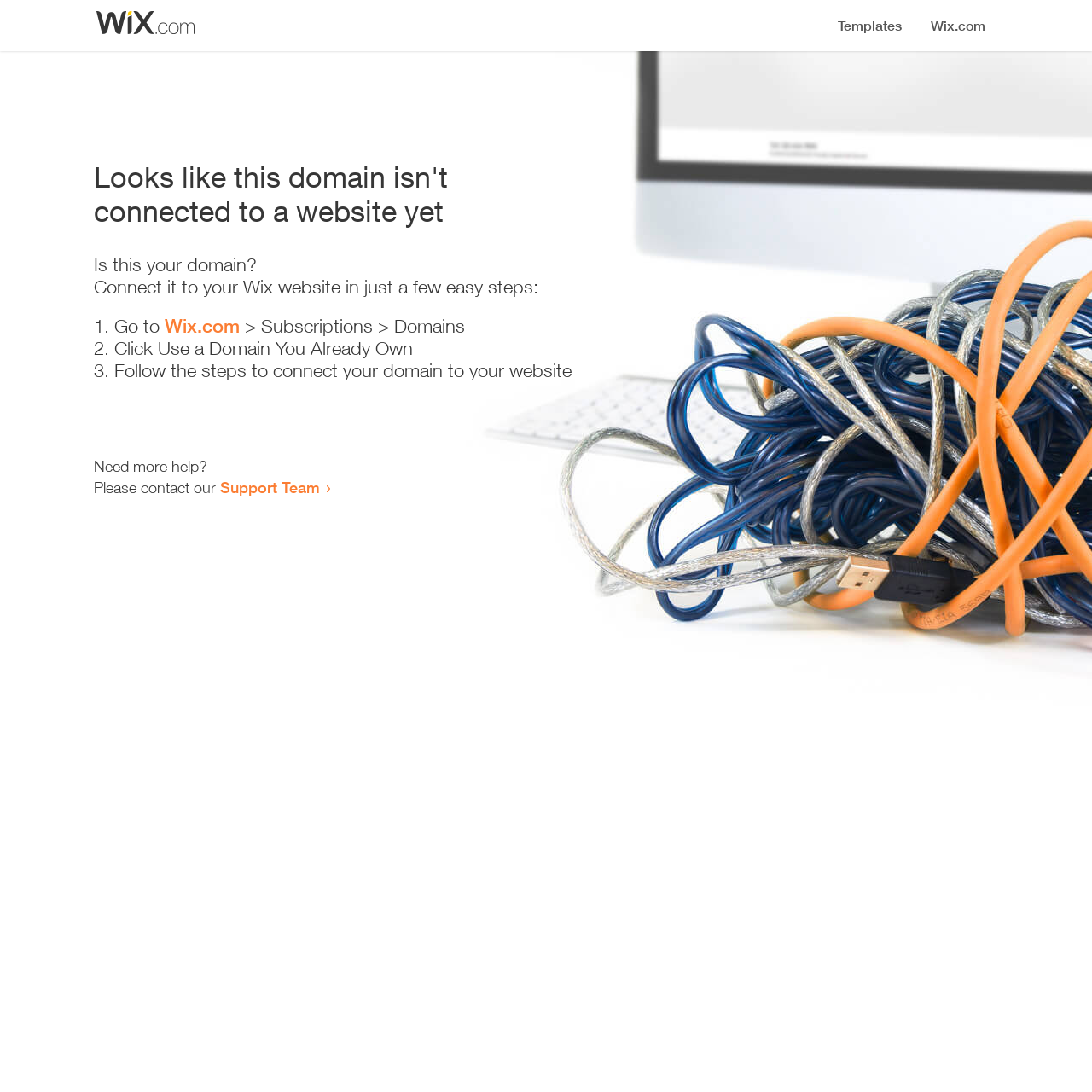Given the description "Support Team", provide the bounding box coordinates of the corresponding UI element.

[0.202, 0.438, 0.293, 0.455]